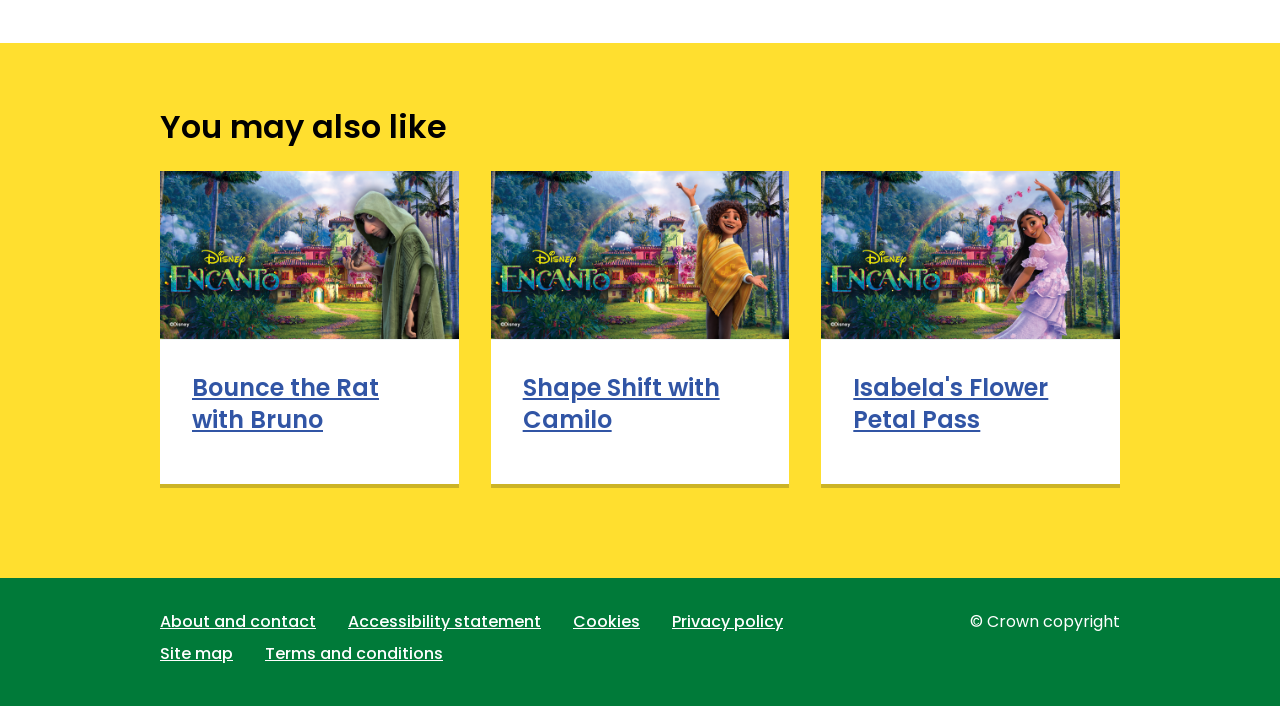Reply to the question with a brief word or phrase: What is the copyright information?

Crown copyright